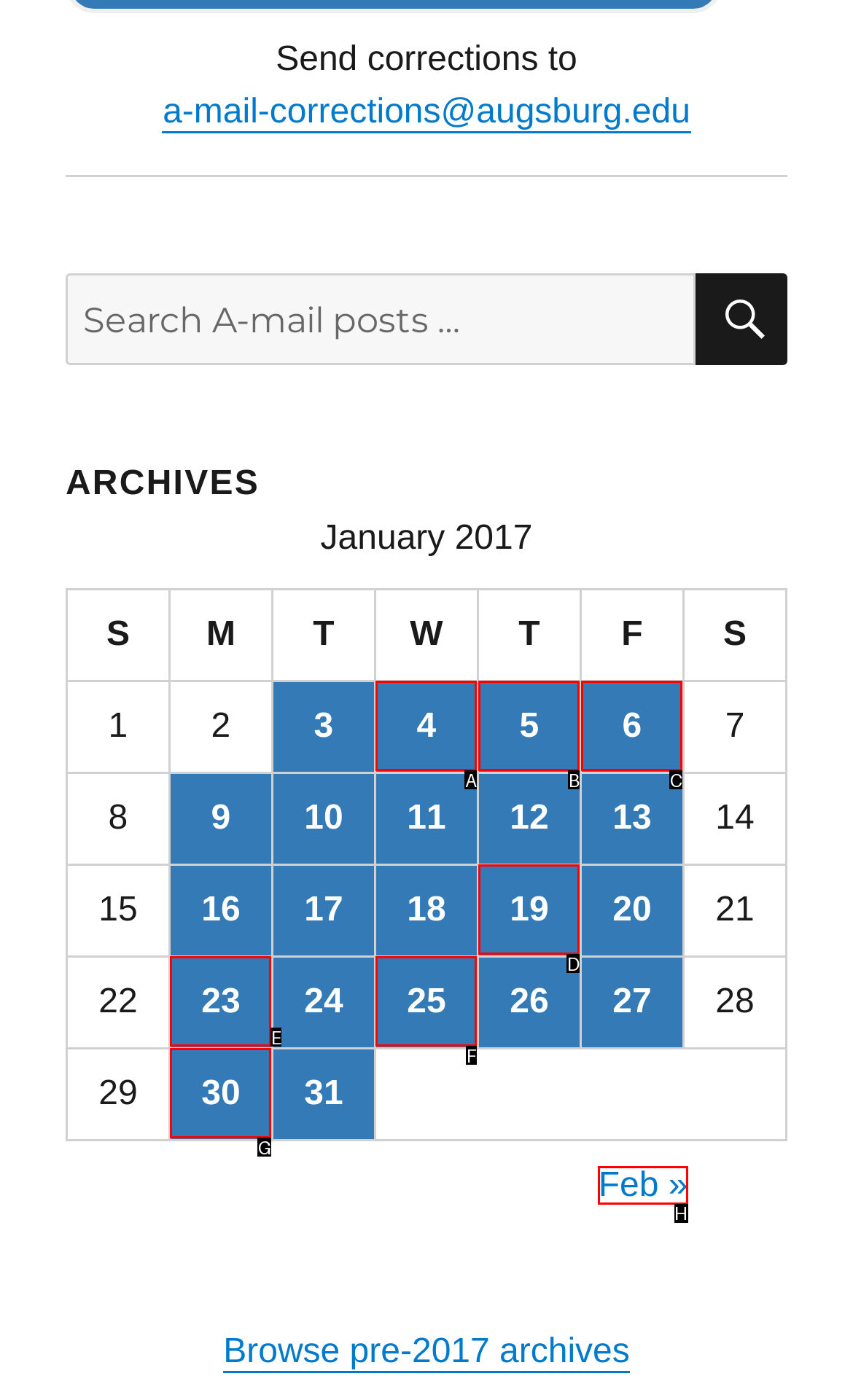Choose the HTML element that needs to be clicked for the given task: Go to February archives Respond by giving the letter of the chosen option.

H